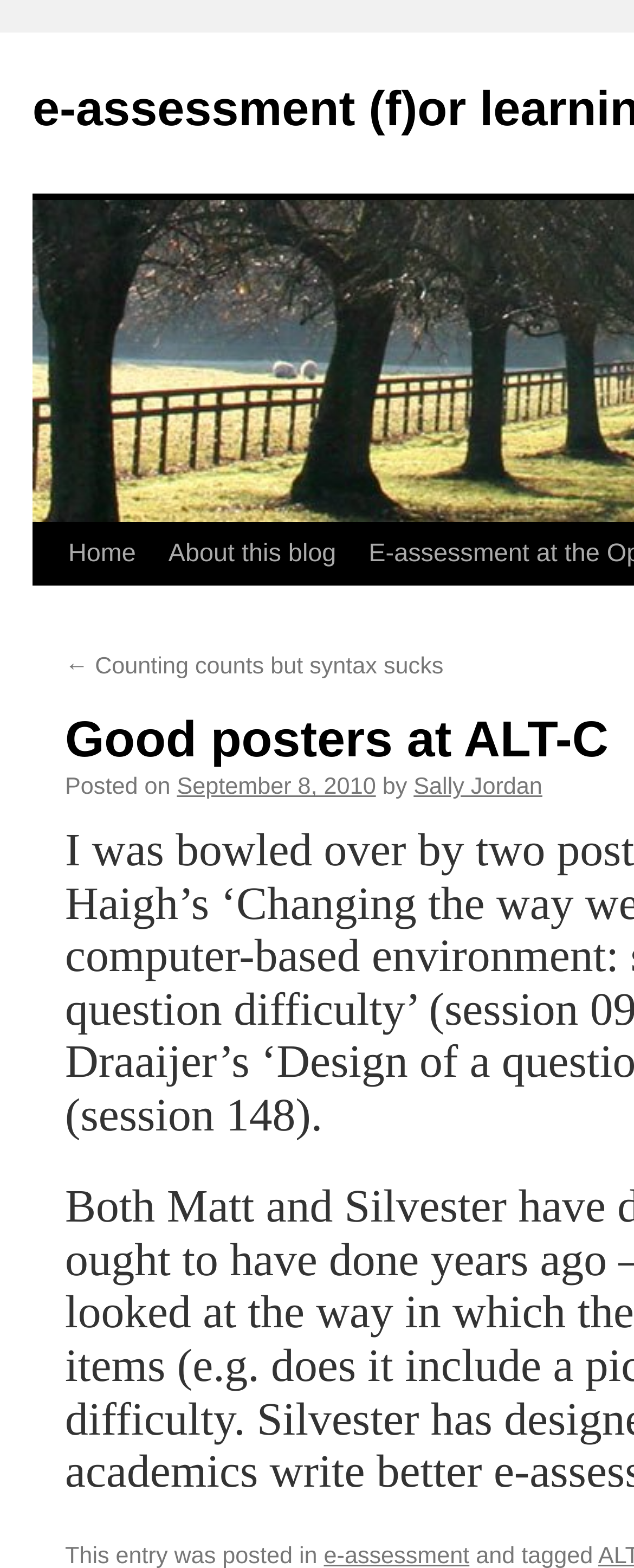Generate a detailed explanation of the webpage's features and information.

The webpage appears to be a blog post titled "Good posters at ALT-C | e-assessment (f)or learning". At the top left, there is a "Skip to content" link, followed by a navigation menu with links to "Home" and "About this blog". 

Below the navigation menu, there is a section that seems to be a previous post link, titled "← Counting counts but syntax sucks", positioned at the top left. 

Underneath this link, there is a post metadata section. It starts with a "Posted on" label, followed by the date "September 8, 2010", and then the author's name, "Sally Jordan", all aligned horizontally.